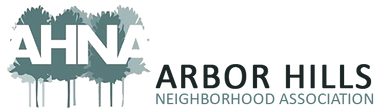Describe the image with as much detail as possible.

The image features the logo of the Arbor Hills Neighborhood Association (AHNA). The design incorporates the acronym "AHNA" prominently, styled in bold, capital letters. Below the acronym, the full name "Arbor Hills Neighborhood Association" is elegantly presented in a slightly smaller font. This logo is adorned with stylized, overlapping trees that symbolize community and nature, resonating with the association's focus on neighborhood collaboration and environmental stewardship. The overall color palette uses earthy tones, reflecting the association's connection to the natural surroundings of the Arbor Hills area.